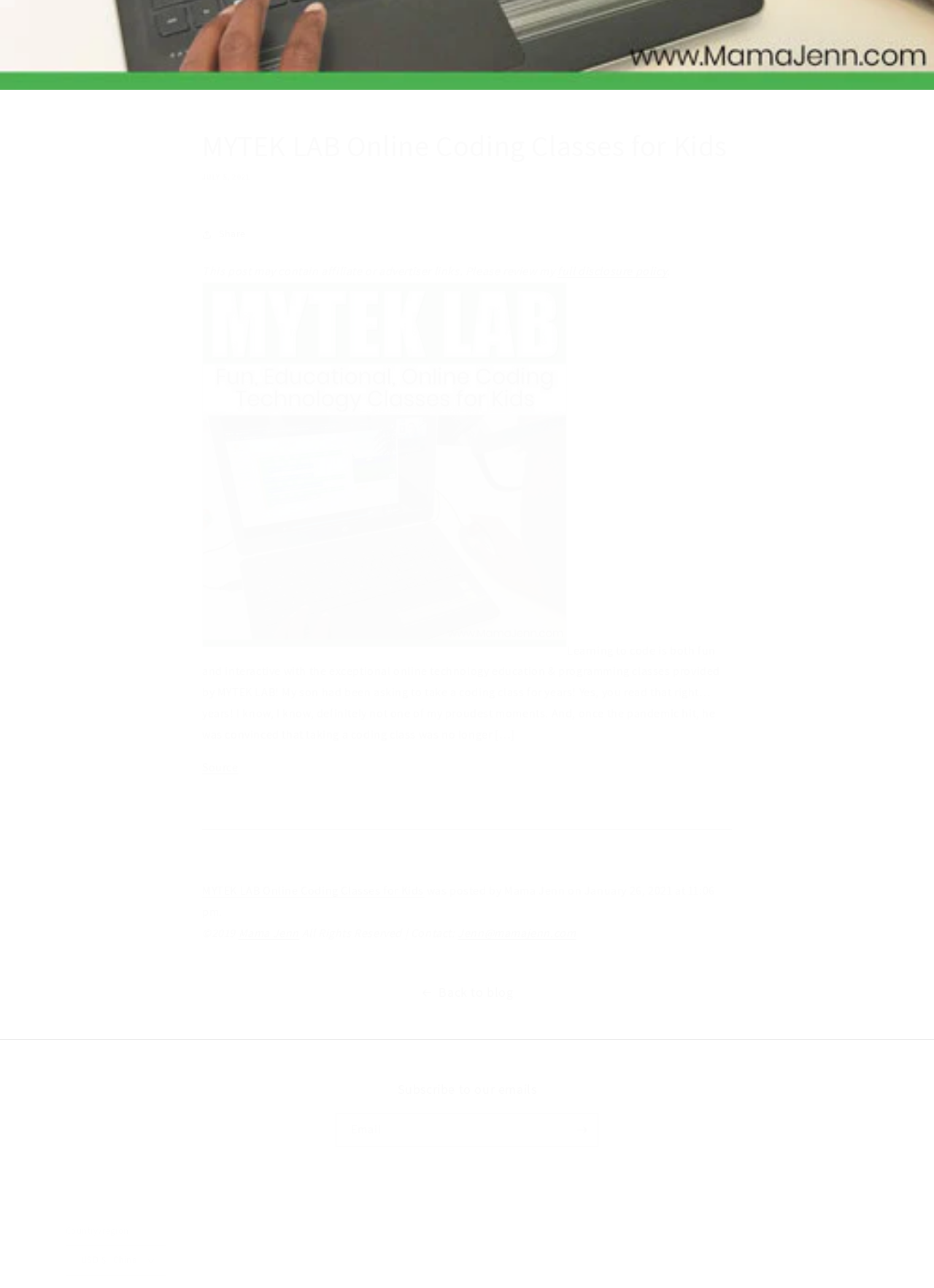Find the bounding box coordinates for the area that must be clicked to perform this action: "Visit the 'MYTEK LAB Online Coding Classes for Kids' link".

[0.216, 0.686, 0.454, 0.698]